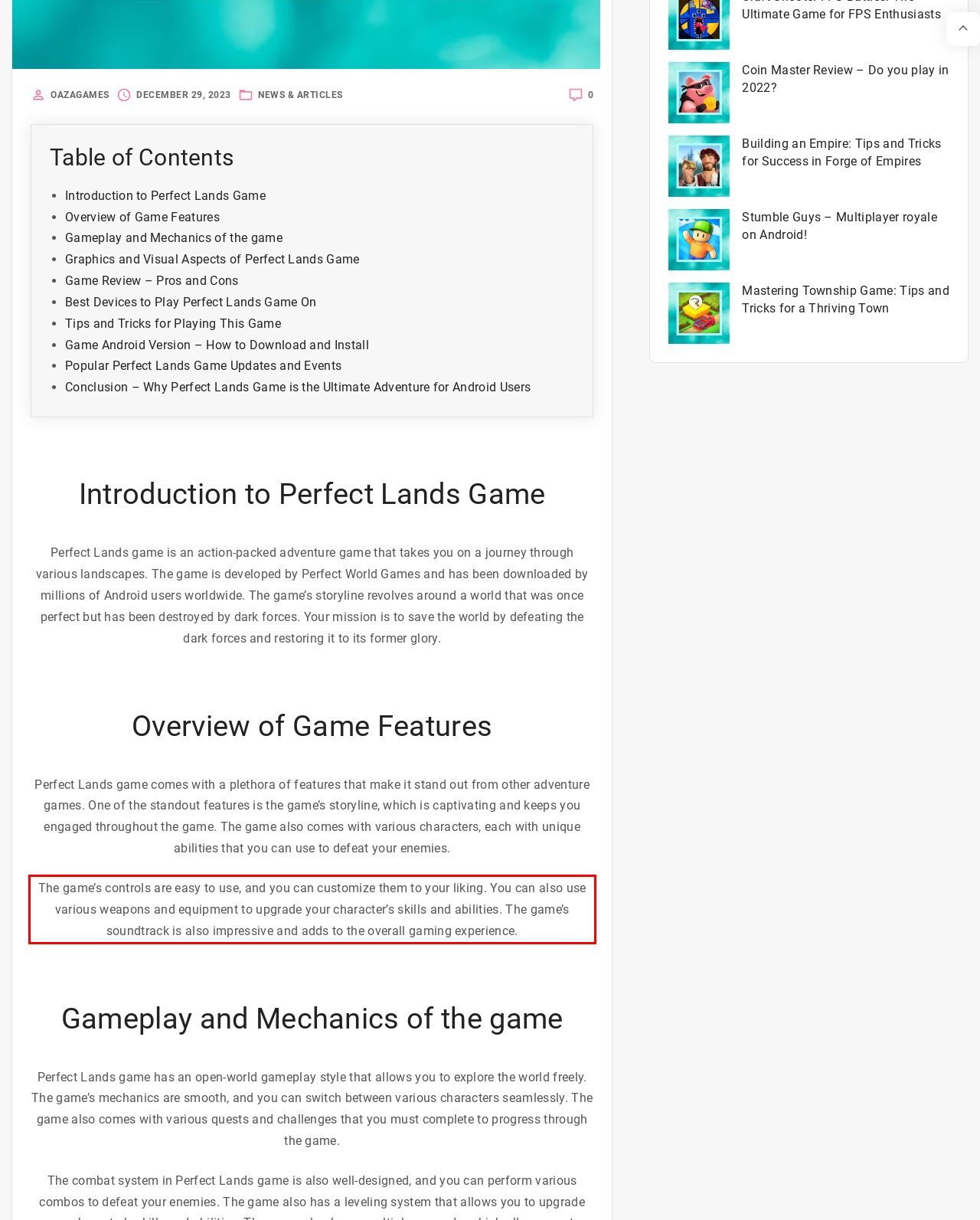Please examine the webpage screenshot and extract the text within the red bounding box using OCR.

The game’s controls are easy to use, and you can customize them to your liking. You can also use various weapons and equipment to upgrade your character’s skills and abilities. The game’s soundtrack is also impressive and adds to the overall gaming experience.